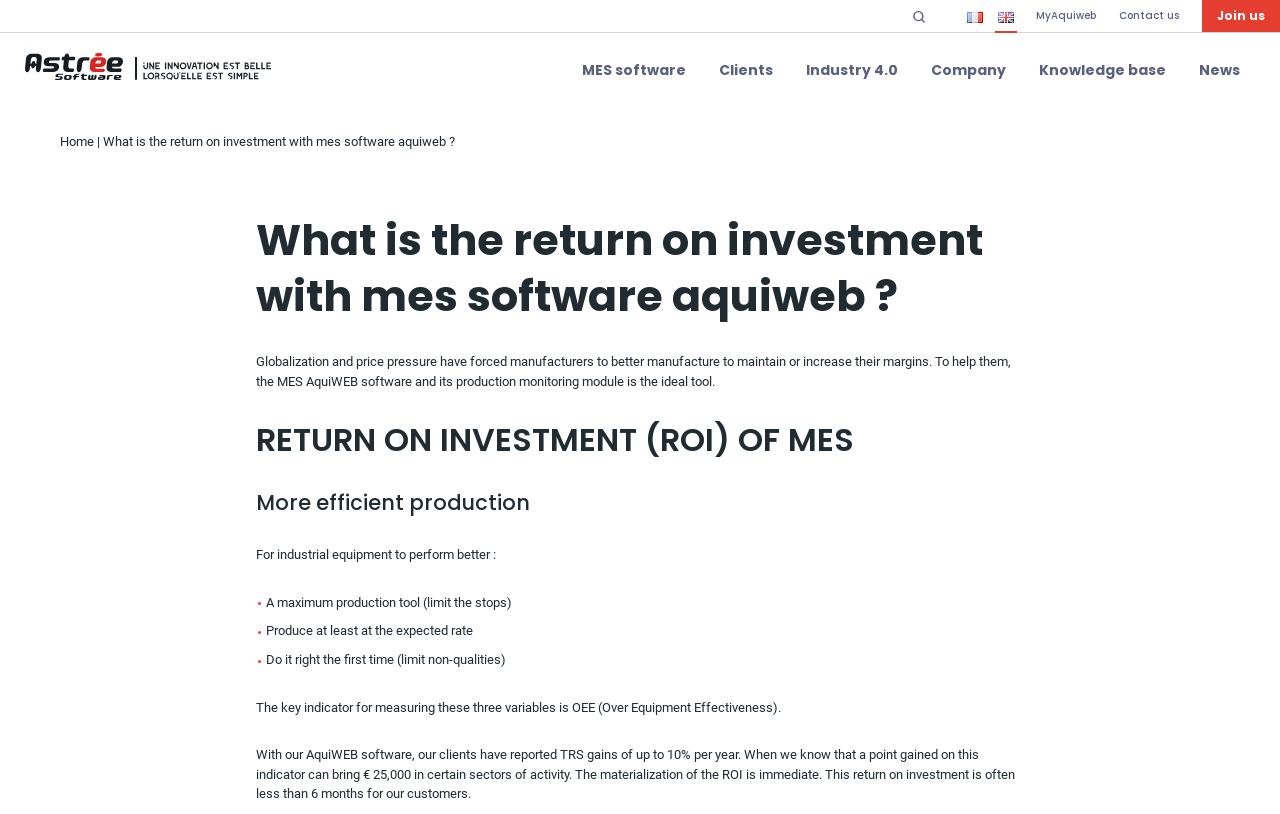What is the main topic of this webpage?
Please use the image to deliver a detailed and complete answer.

Based on the webpage content, it appears that the main topic is MES software, specifically discussing its return on investment and performance.